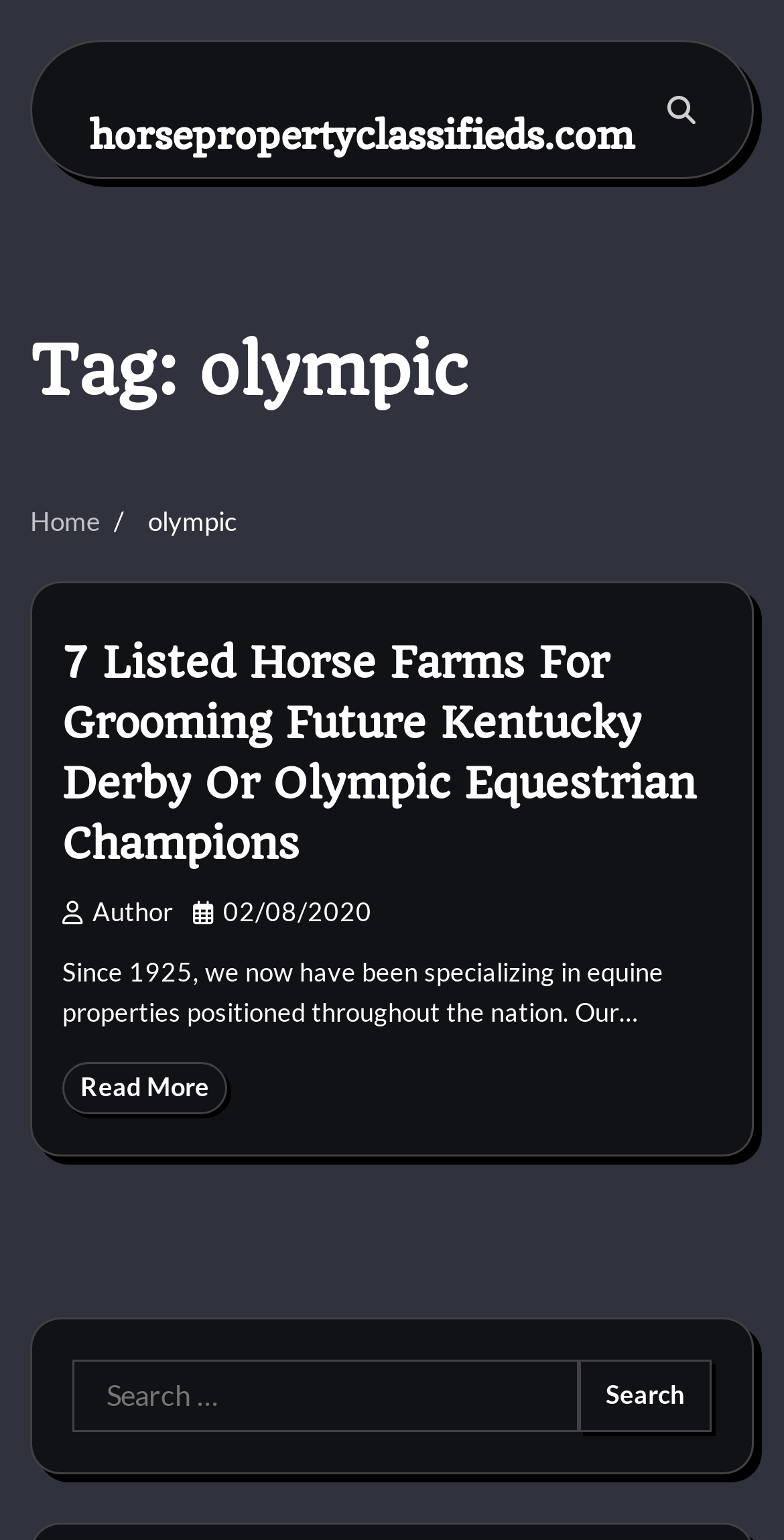Determine the bounding box coordinates of the element's region needed to click to follow the instruction: "view article about olympic equestrian champions". Provide these coordinates as four float numbers between 0 and 1, formatted as [left, top, right, bottom].

[0.079, 0.415, 0.887, 0.565]